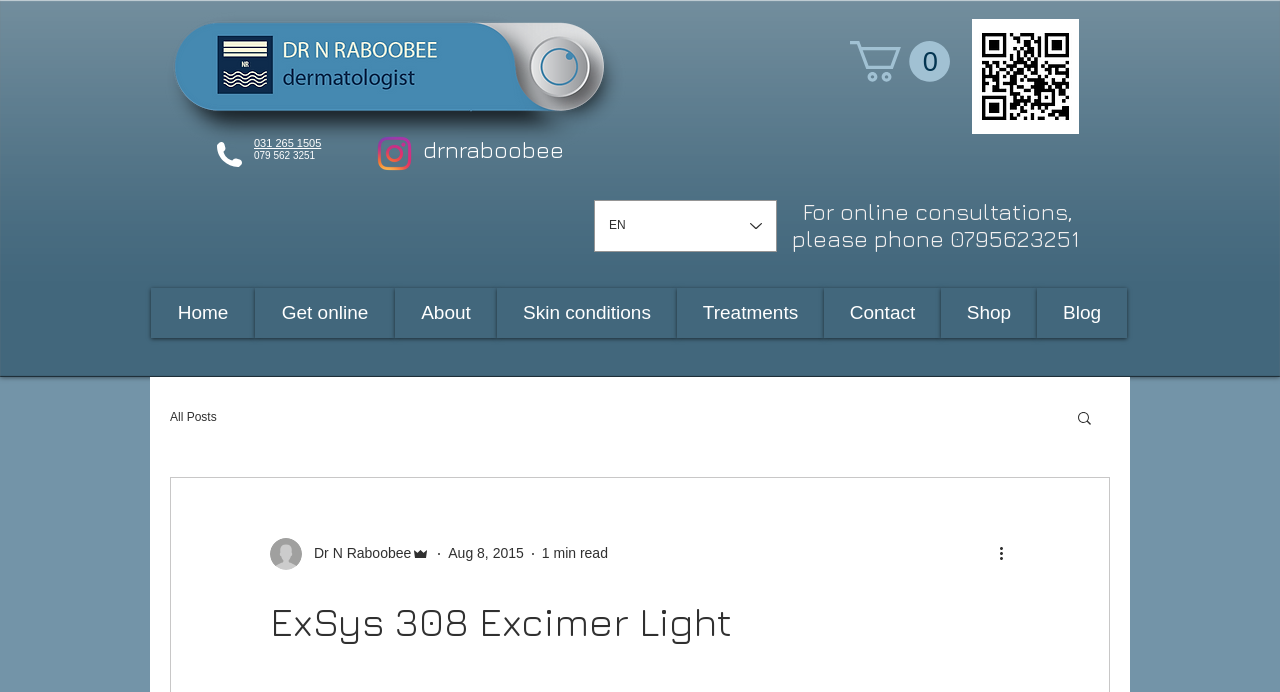Answer in one word or a short phrase: 
What is the phone number for online consultations?

0795623251